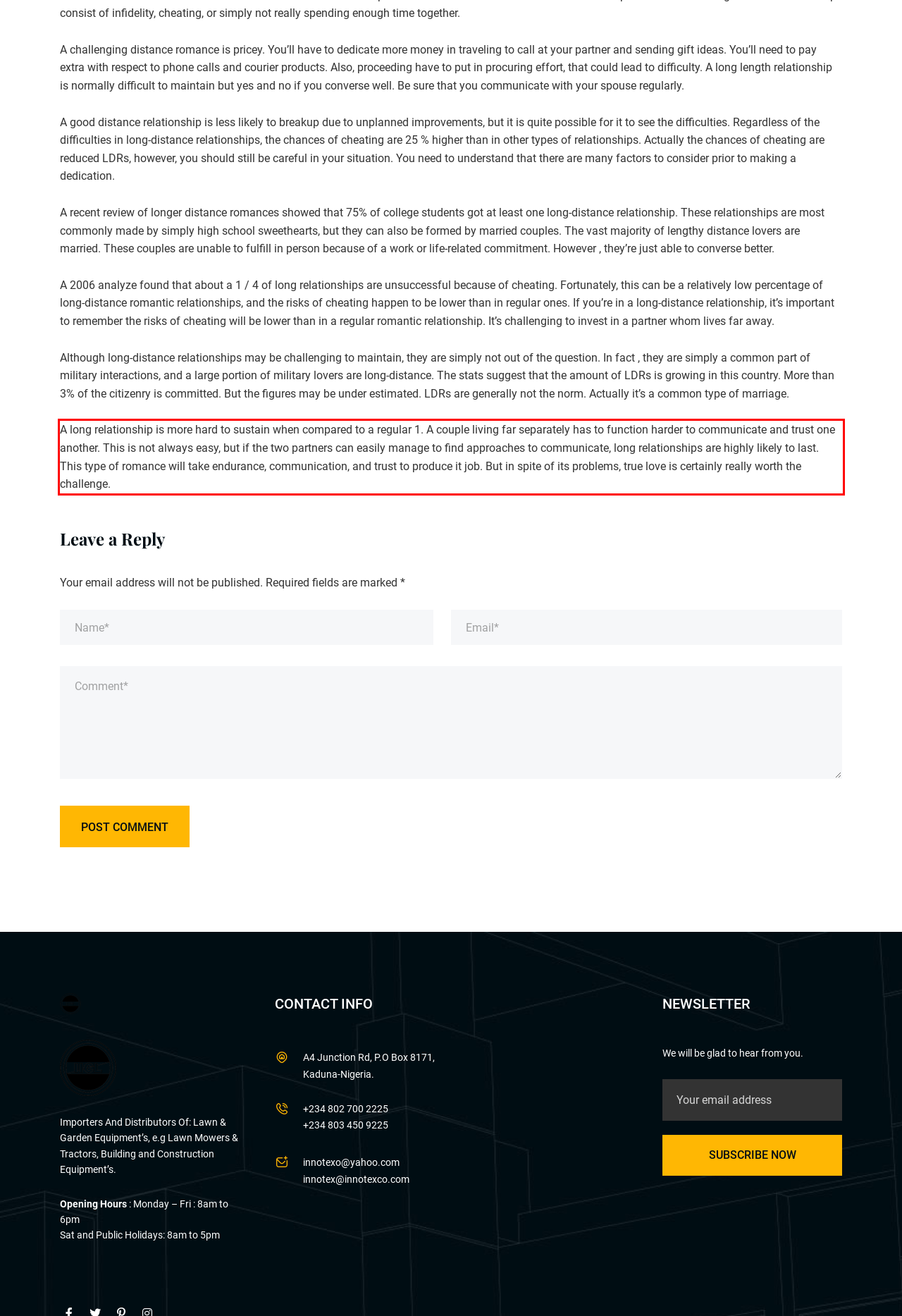Look at the screenshot of the webpage, locate the red rectangle bounding box, and generate the text content that it contains.

A long relationship is more hard to sustain when compared to a regular 1. A couple living far separately has to function harder to communicate and trust one another. This is not always easy, but if the two partners can easily manage to find approaches to communicate, long relationships are highly likely to last. This type of romance will take endurance, communication, and trust to produce it job. But in spite of its problems, true love is certainly really worth the challenge.